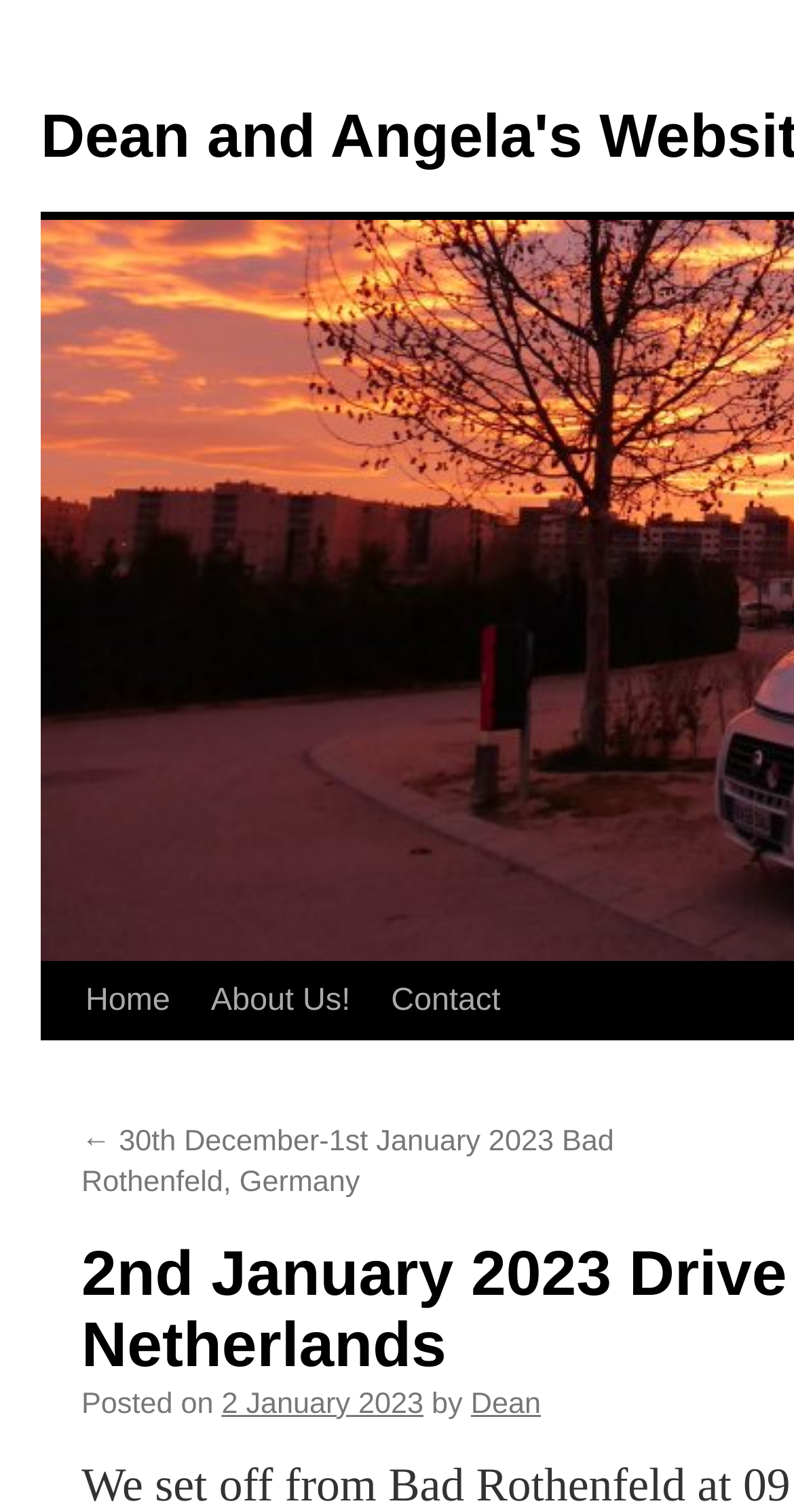Determine the bounding box coordinates for the UI element matching this description: "Skip to content".

[0.049, 0.636, 0.1, 0.789]